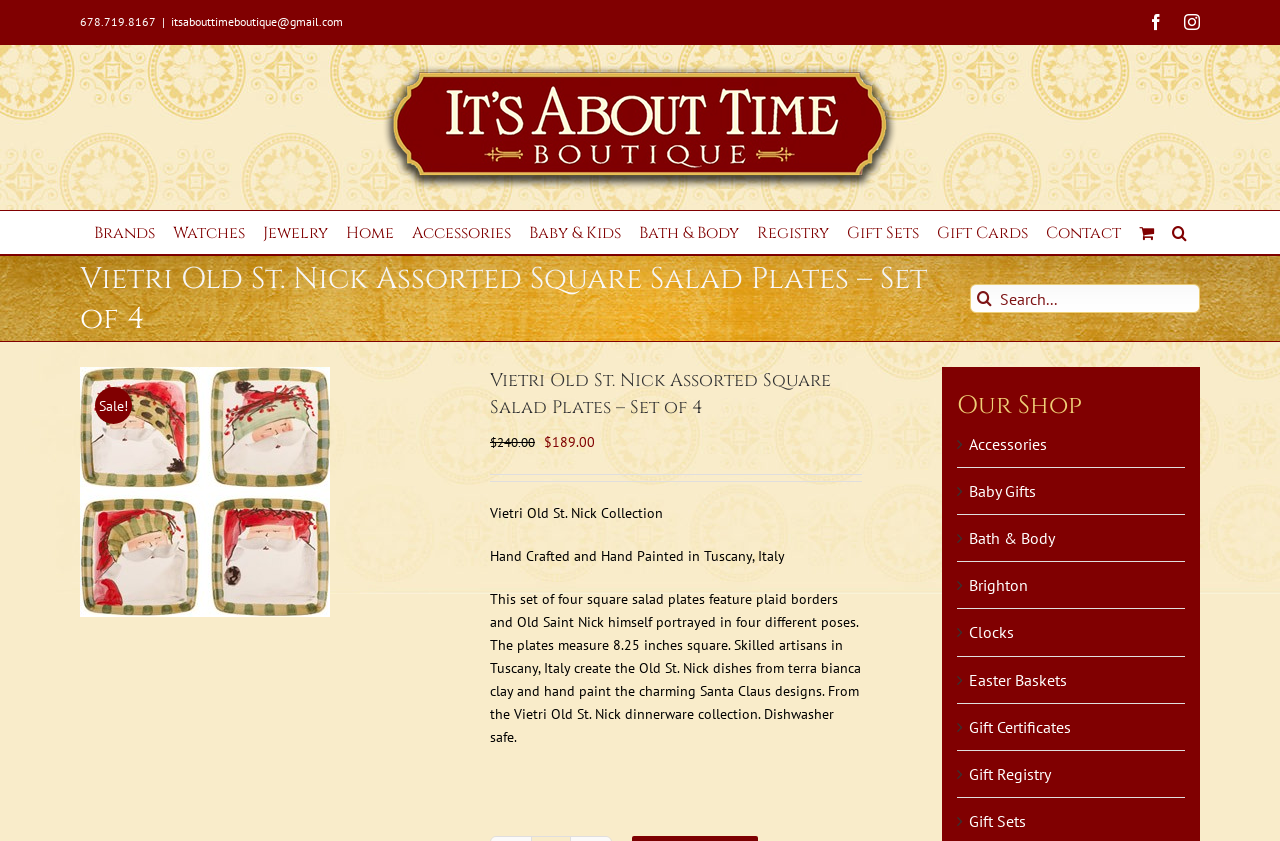Please locate the UI element described by "alt="It's About Time Boutique Logo"" and provide its bounding box coordinates.

[0.298, 0.077, 0.702, 0.226]